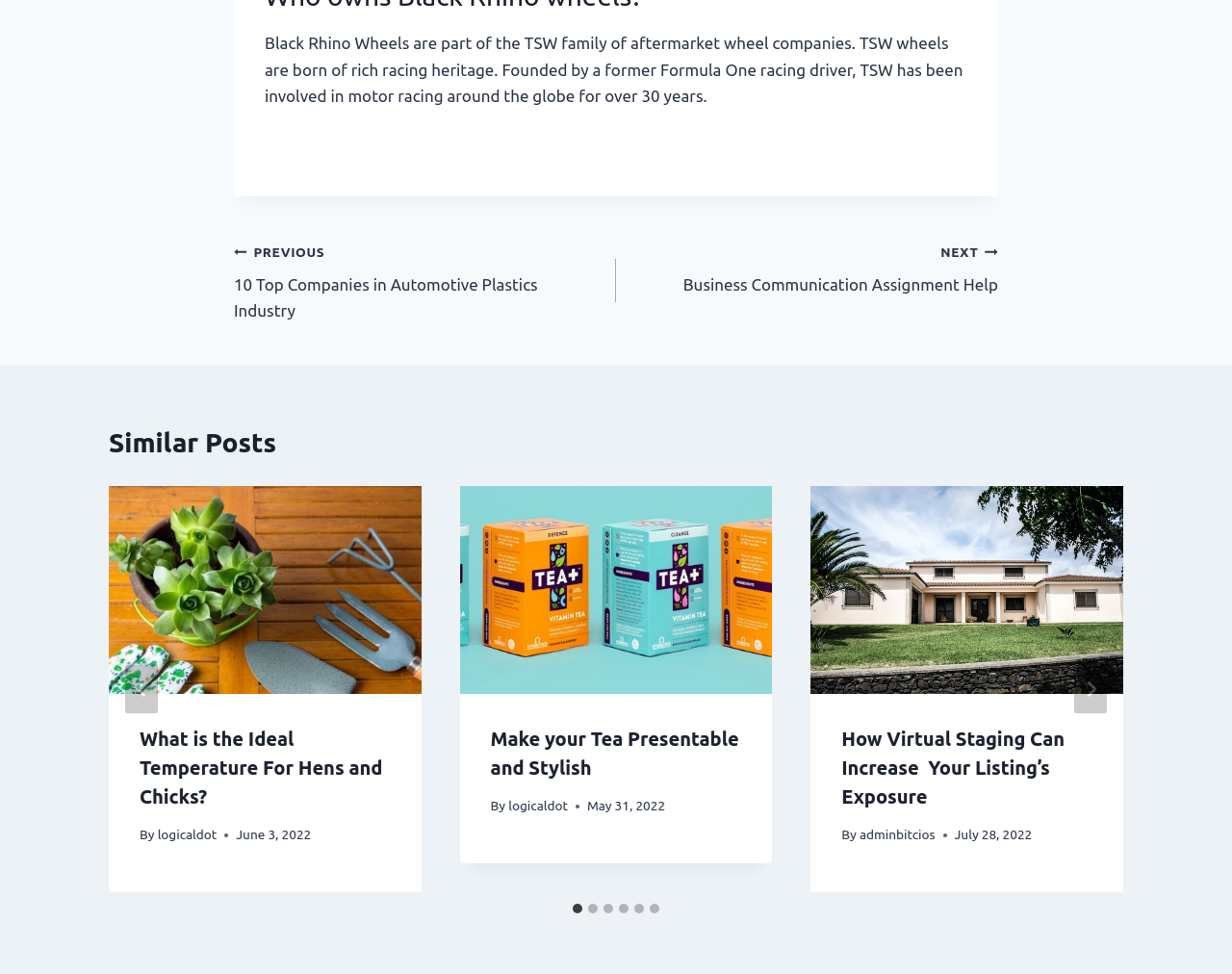Identify the bounding box coordinates of the region that should be clicked to execute the following instruction: "Click on the 'NEXT Business Communication Assignment Help' link".

[0.5, 0.244, 0.81, 0.306]